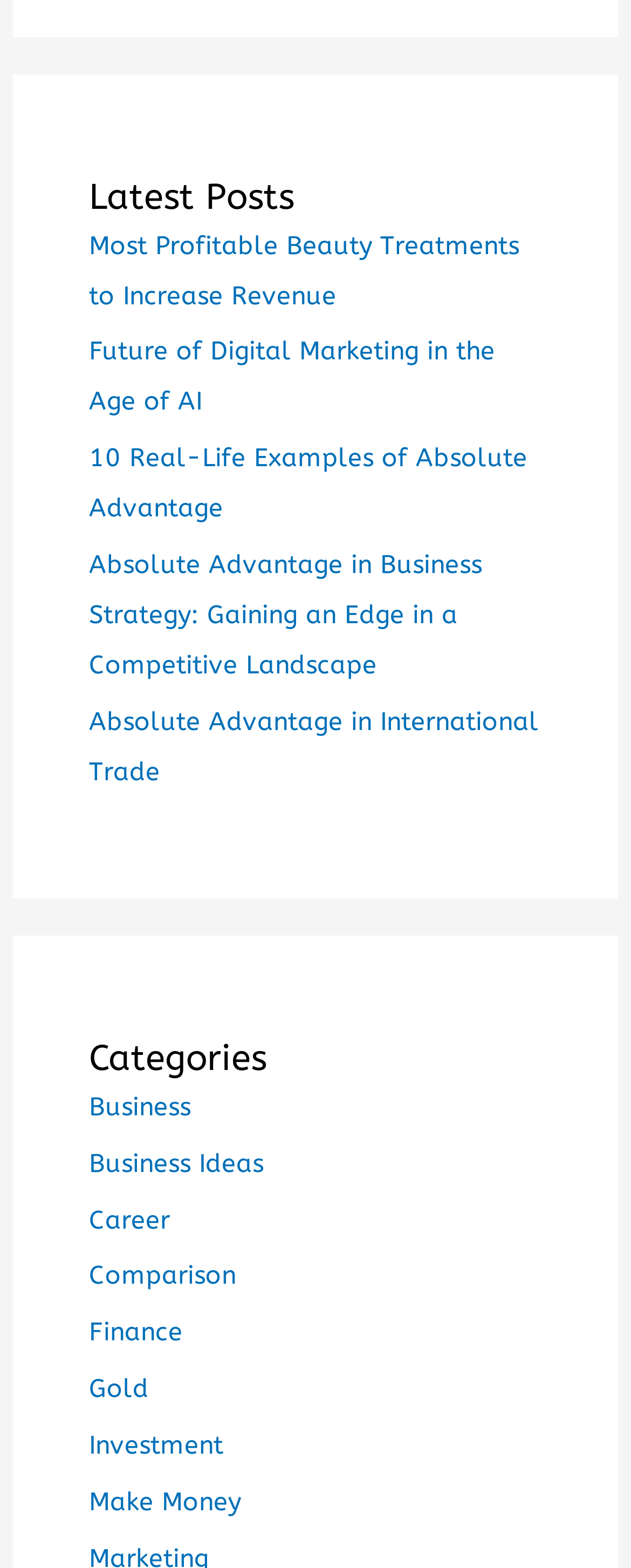Respond with a single word or phrase to the following question:
What is the title of the first post?

Most Profitable Beauty Treatments